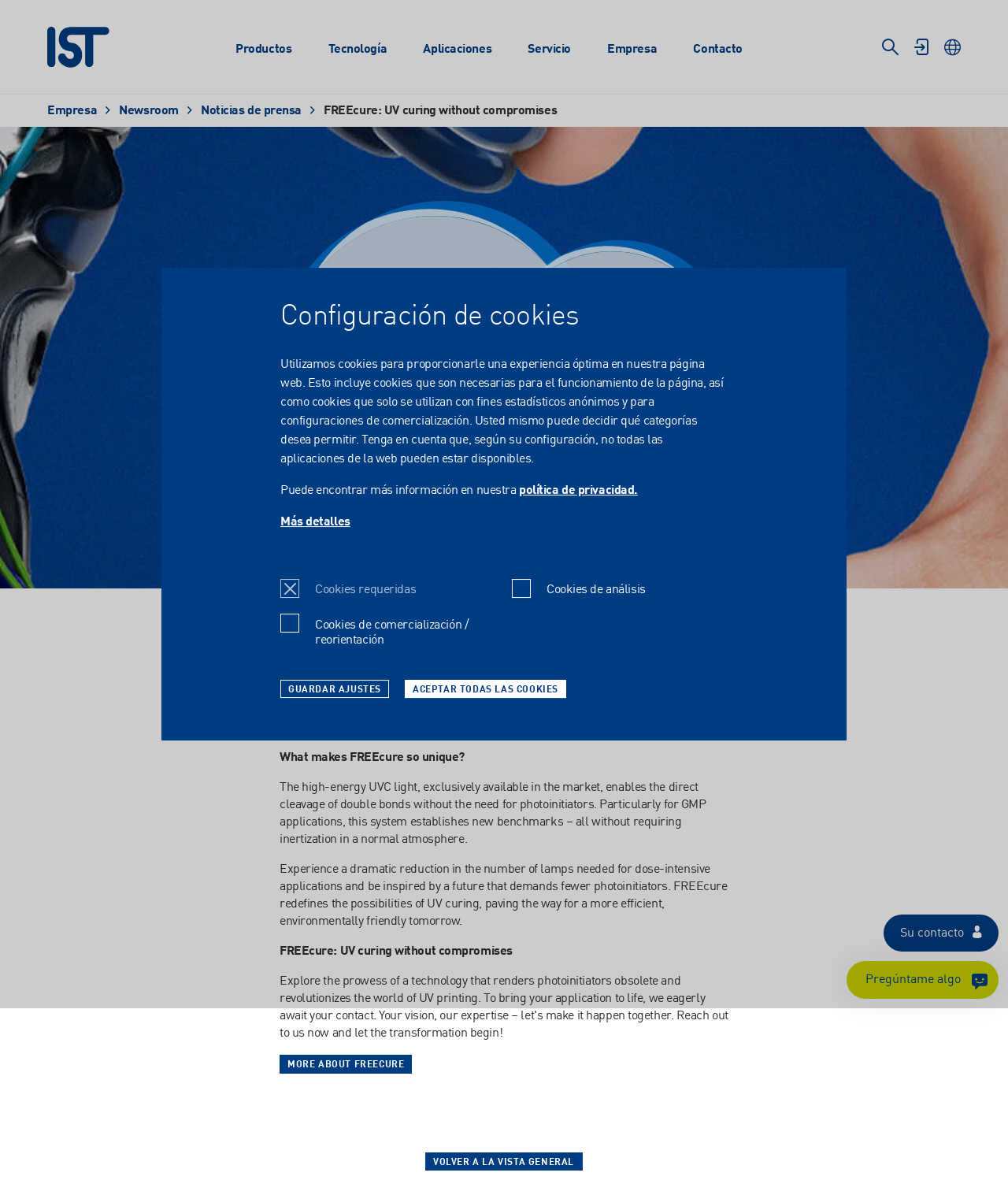What is the purpose of the cookie consent dialog?
Look at the screenshot and give a one-word or phrase answer.

To configure cookie settings